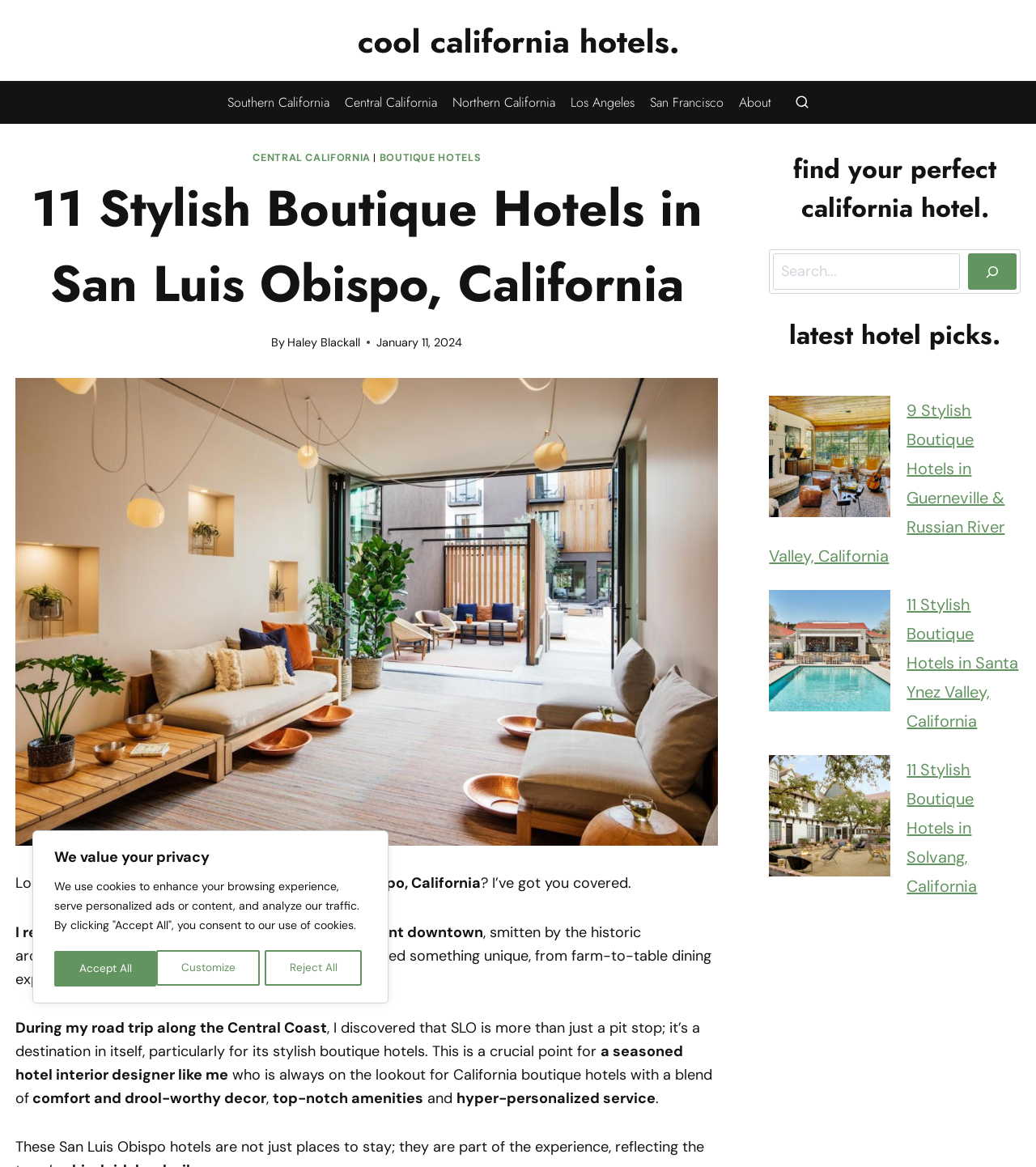Please determine the bounding box coordinates for the element that should be clicked to follow these instructions: "Explore Central California".

[0.325, 0.072, 0.429, 0.103]